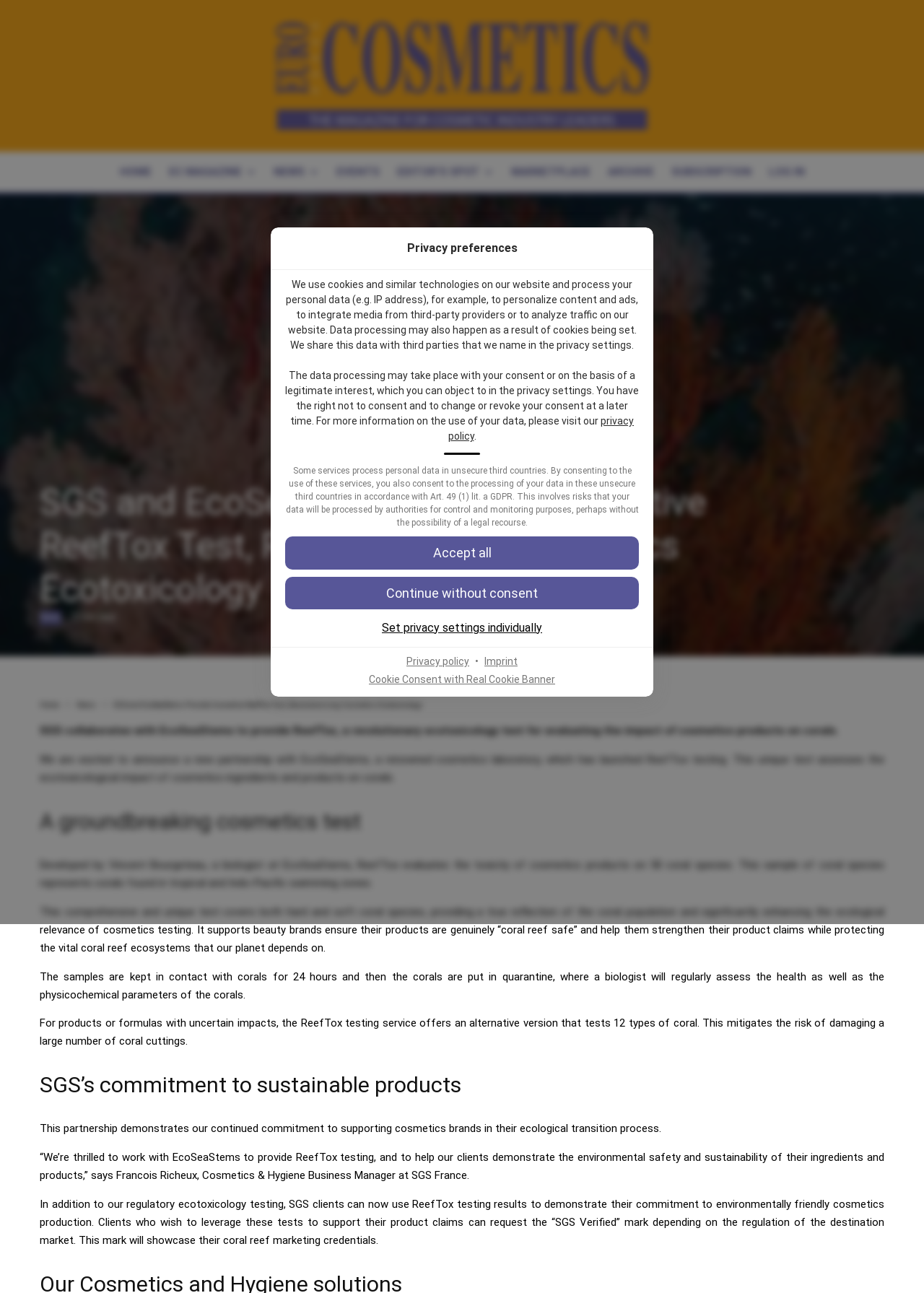Please give a concise answer to this question using a single word or phrase: 
What is the purpose of the ReefTox test?

Evaluating cosmetics impact on corals